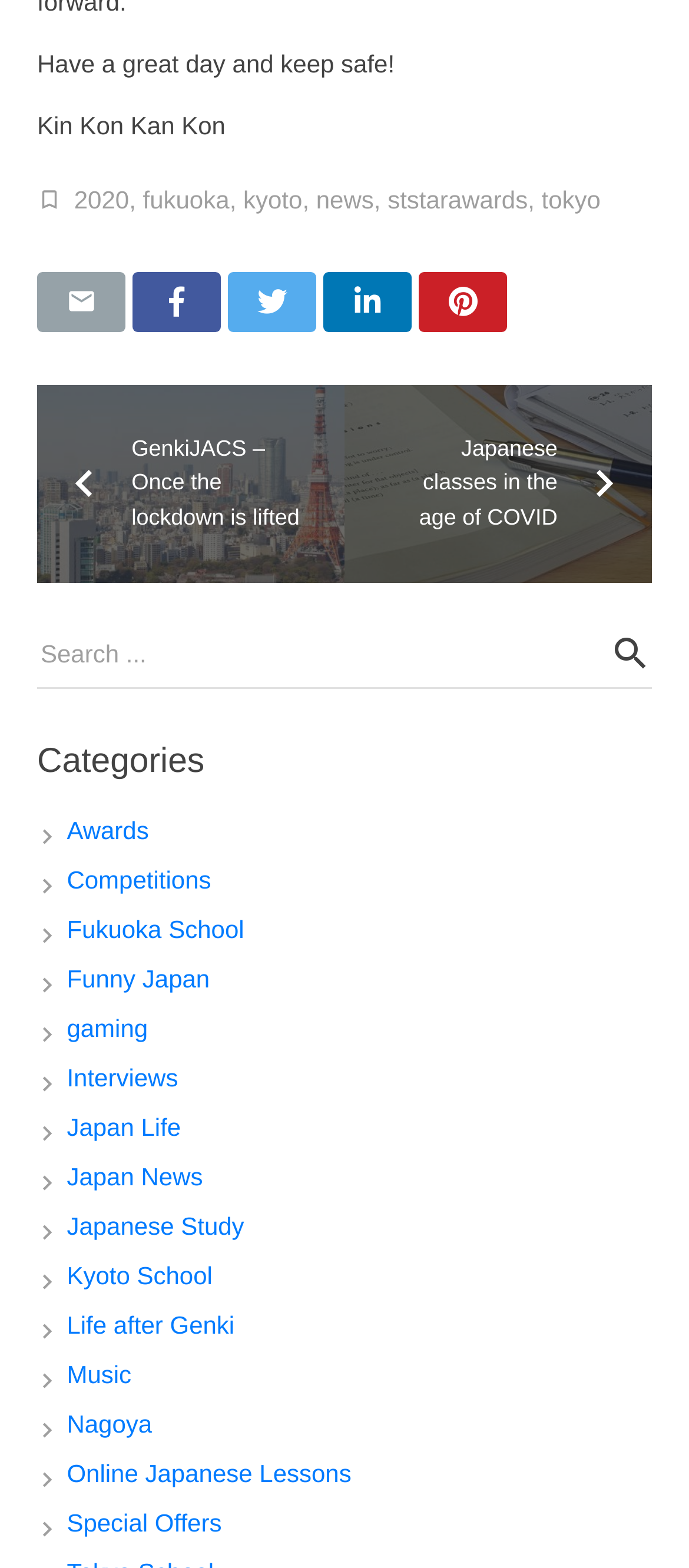What is the first category listed? Examine the screenshot and reply using just one word or a brief phrase.

Awards